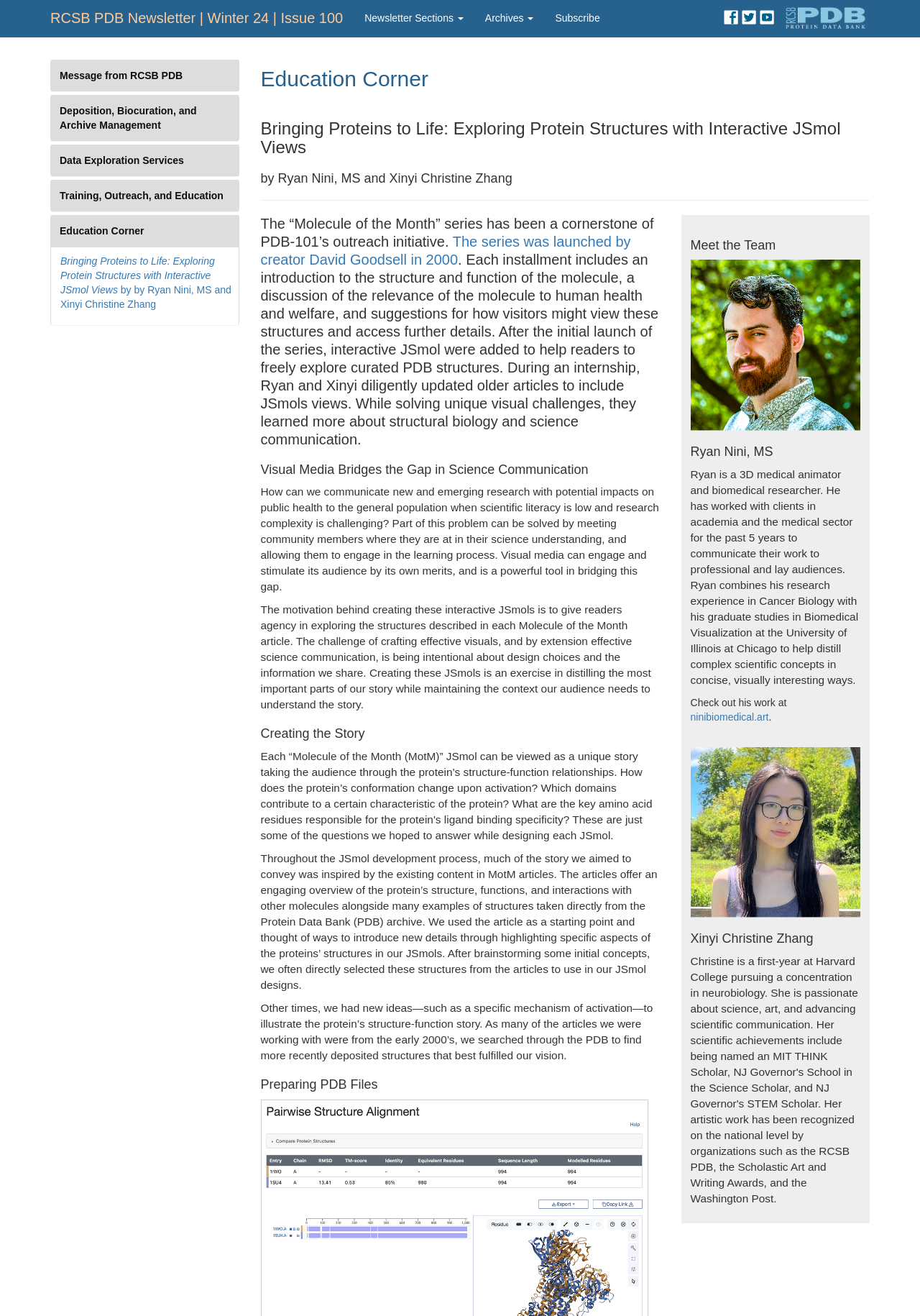Please find and report the bounding box coordinates of the element to click in order to perform the following action: "Read the article about Bringing Proteins to Life". The coordinates should be expressed as four float numbers between 0 and 1, in the format [left, top, right, bottom].

[0.066, 0.194, 0.251, 0.236]